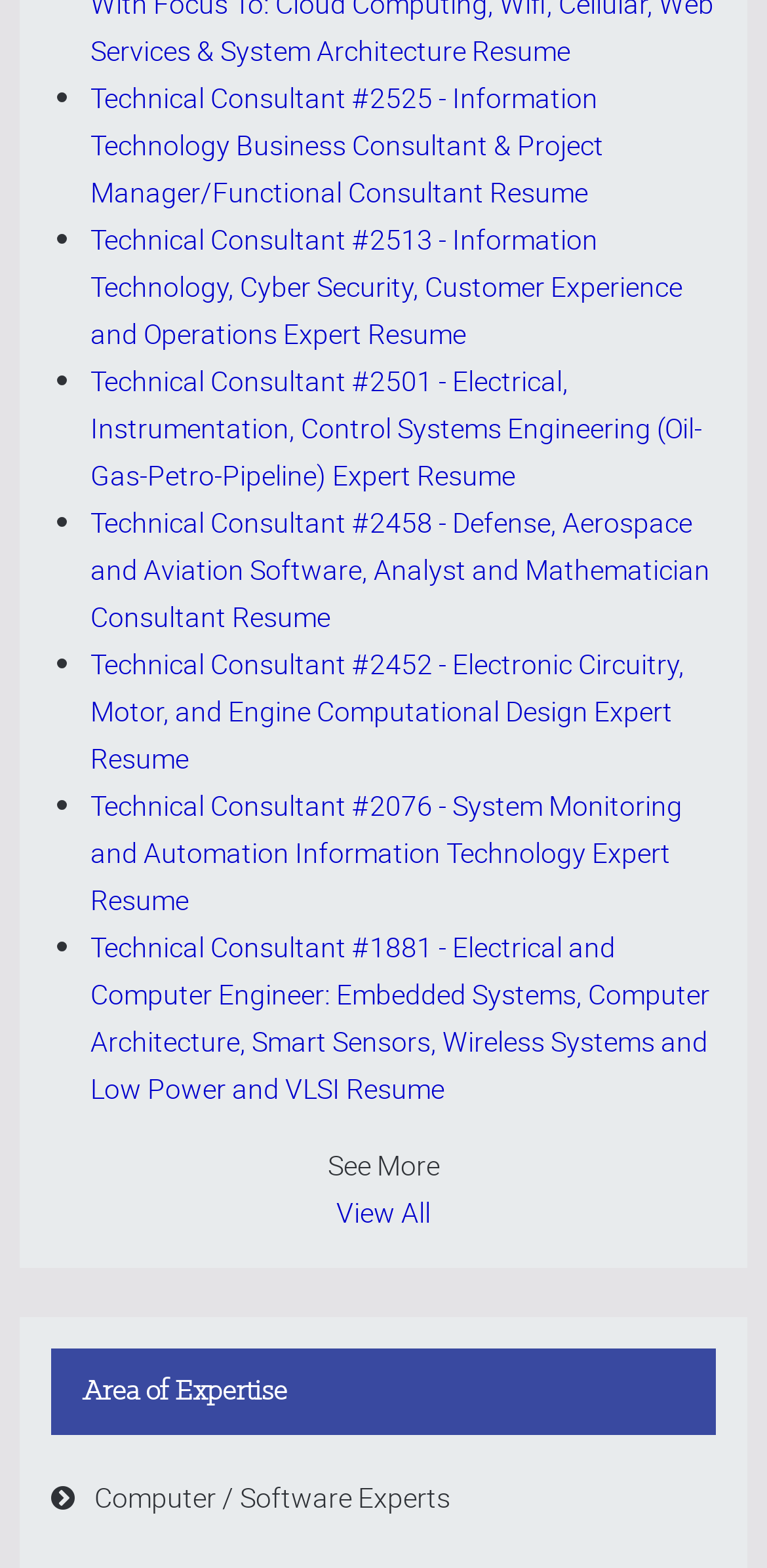Please indicate the bounding box coordinates of the element's region to be clicked to achieve the instruction: "View All". Provide the coordinates as four float numbers between 0 and 1, i.e., [left, top, right, bottom].

[0.438, 0.762, 0.562, 0.785]